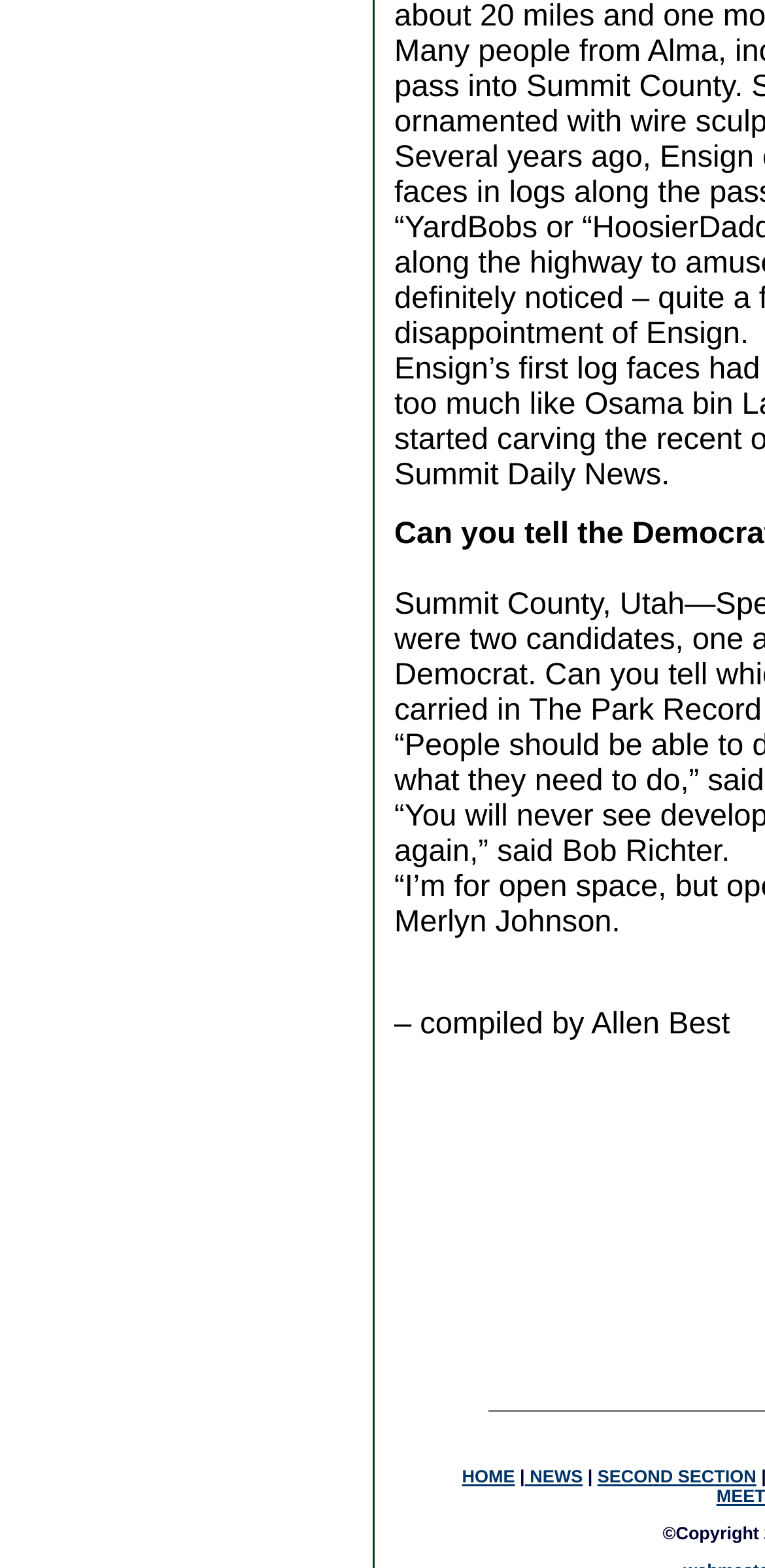Determine the bounding box coordinates (top-left x, top-left y, bottom-right x, bottom-right y) of the UI element described in the following text: HOME

[0.604, 0.935, 0.673, 0.948]